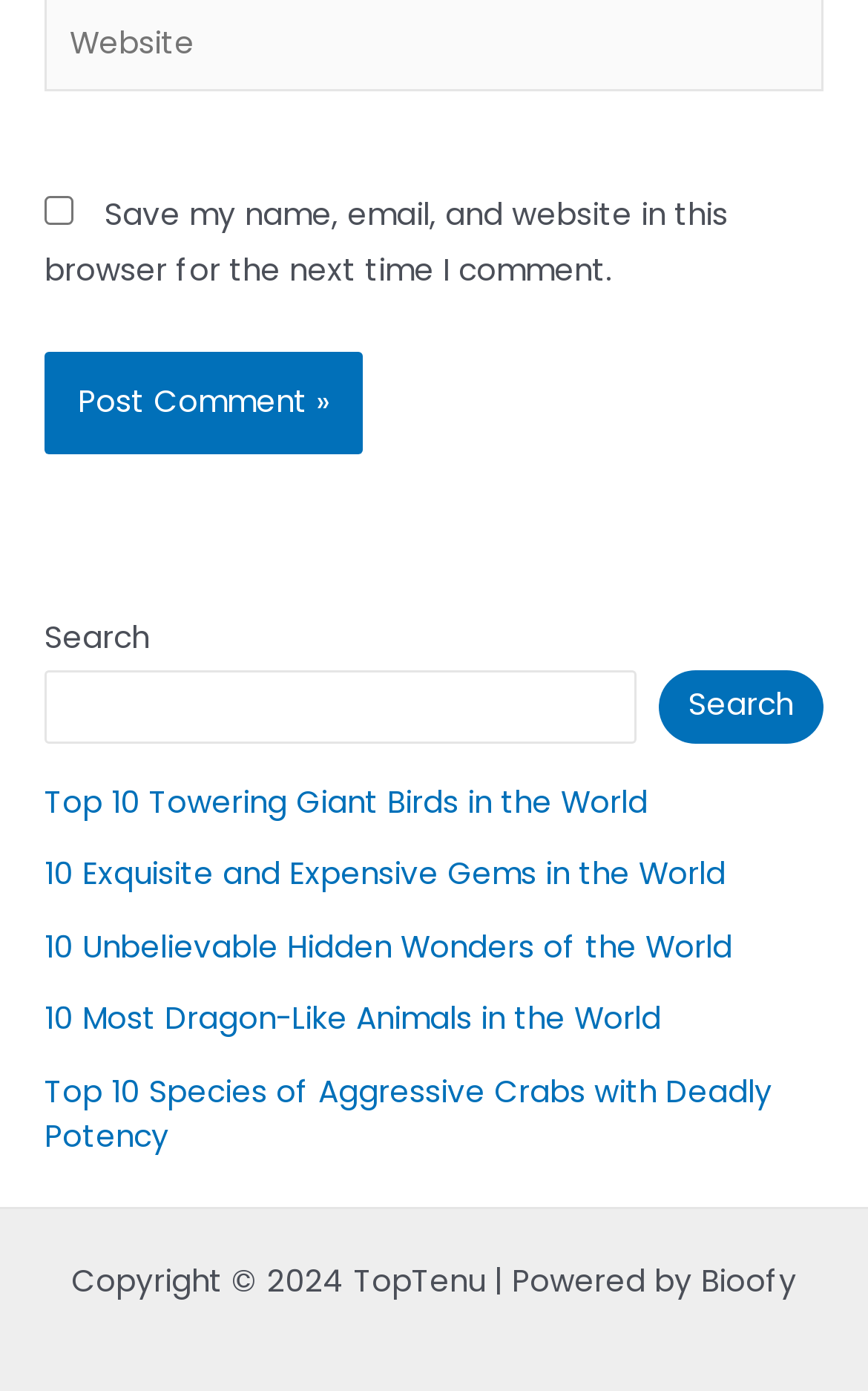Identify and provide the bounding box coordinates of the UI element described: "parent_node: Search name="s"". The coordinates should be formatted as [left, top, right, bottom], with each number being a float between 0 and 1.

[0.051, 0.482, 0.732, 0.534]